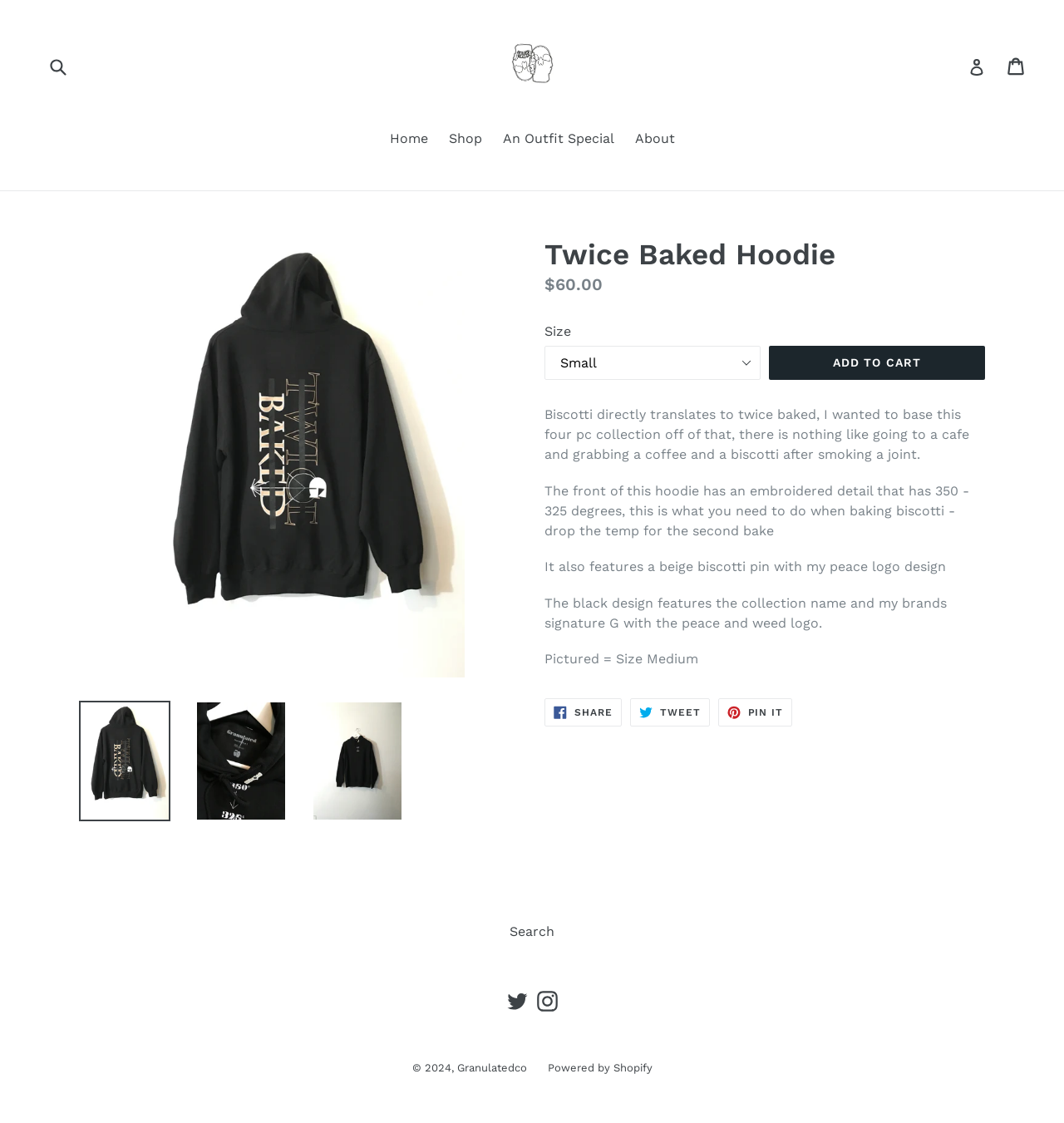Identify the bounding box coordinates for the element you need to click to achieve the following task: "View the shop". Provide the bounding box coordinates as four float numbers between 0 and 1, in the form [left, top, right, bottom].

[0.414, 0.115, 0.461, 0.135]